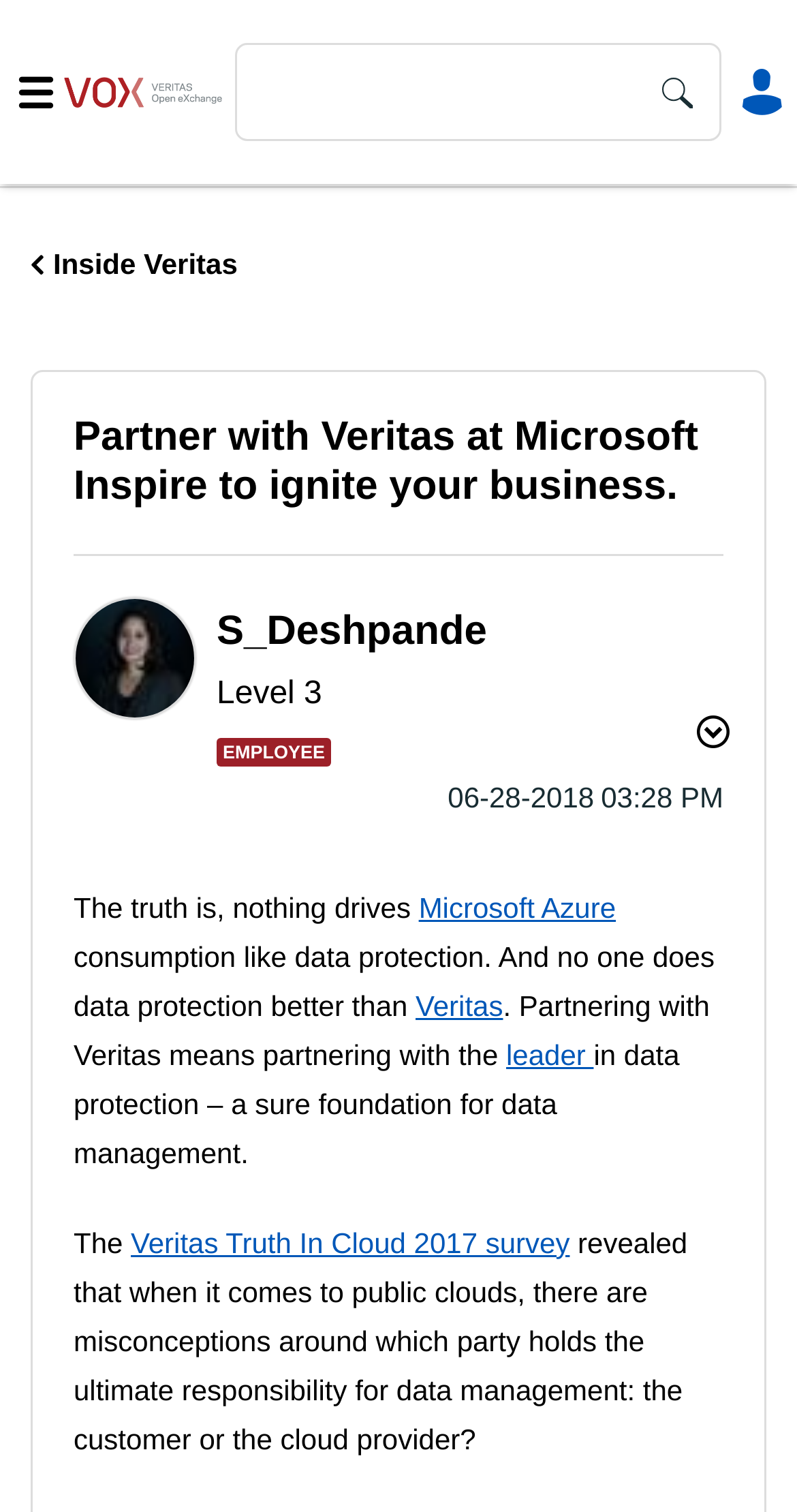Given the webpage screenshot and the description, determine the bounding box coordinates (top-left x, top-left y, bottom-right x, bottom-right y) that define the location of the UI element matching this description: parent_node: Dream And Think

None